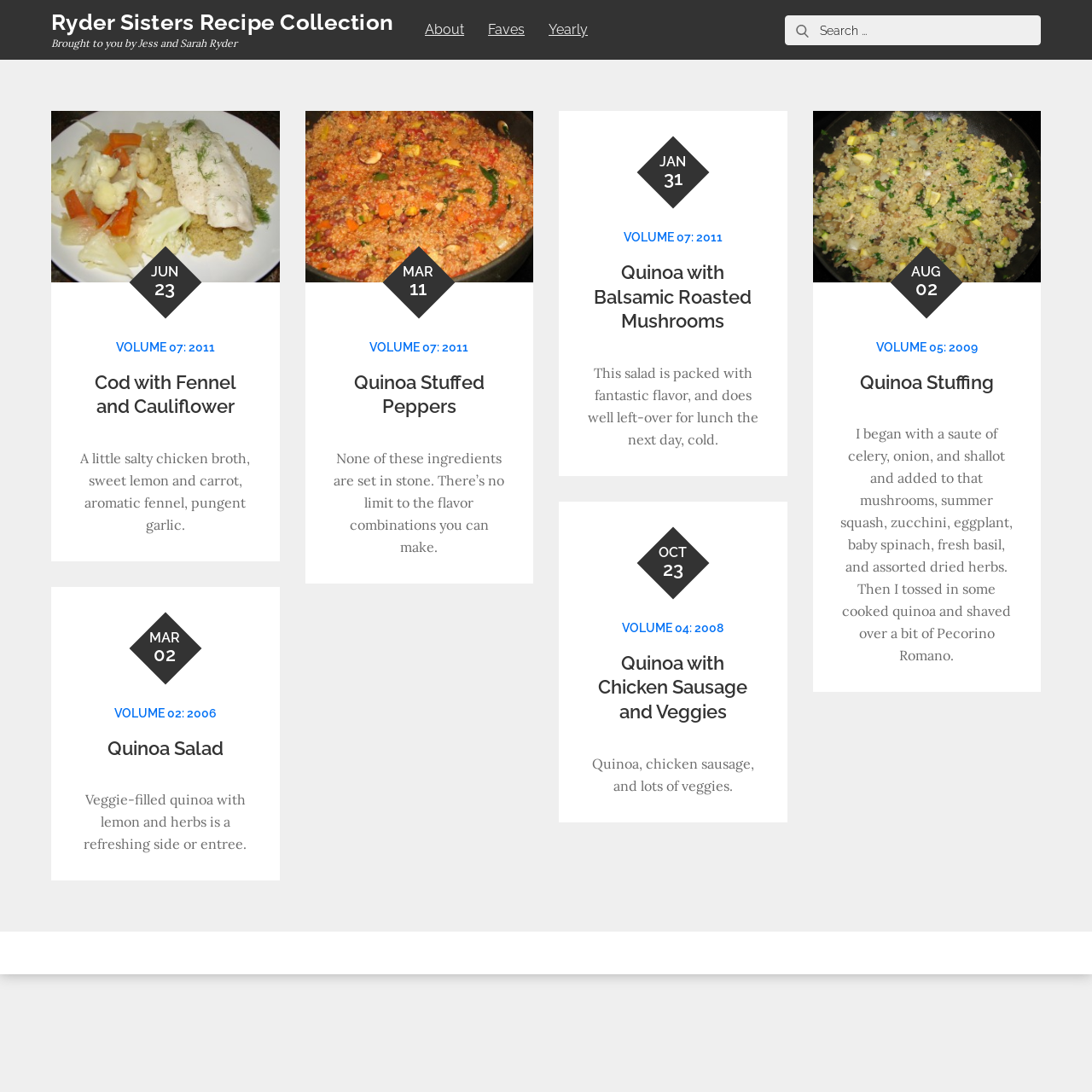Identify the bounding box coordinates necessary to click and complete the given instruction: "Explore the Faves page".

[0.438, 0.0, 0.49, 0.055]